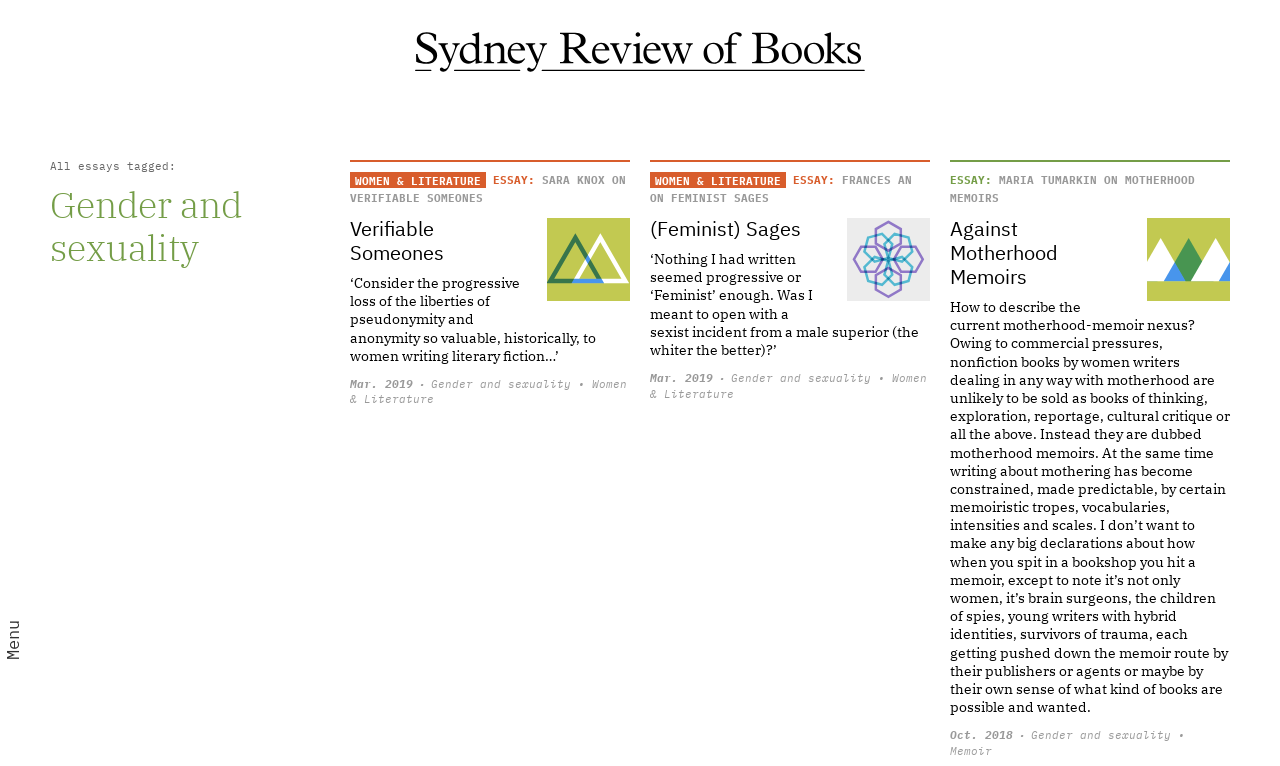Provide a short, one-word or phrase answer to the question below:
What is the category of the essay 'Verifiable Someones'?

Gender and sexuality